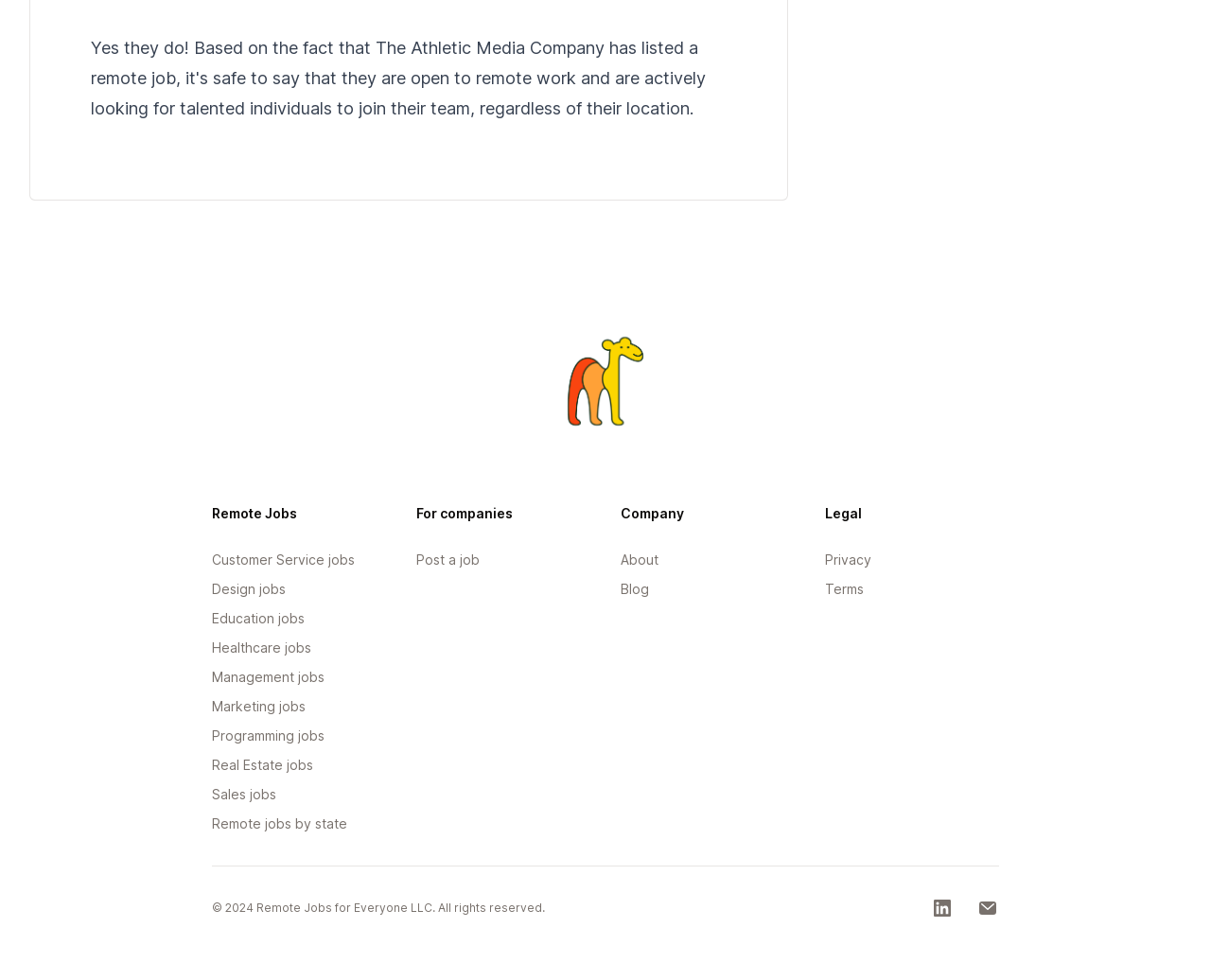Please study the image and answer the question comprehensively:
What is the main category of 'Healthcare jobs'?

The link 'Healthcare jobs' is categorized under the main heading 'Remote Jobs', which implies that 'Healthcare jobs' is a type of job.